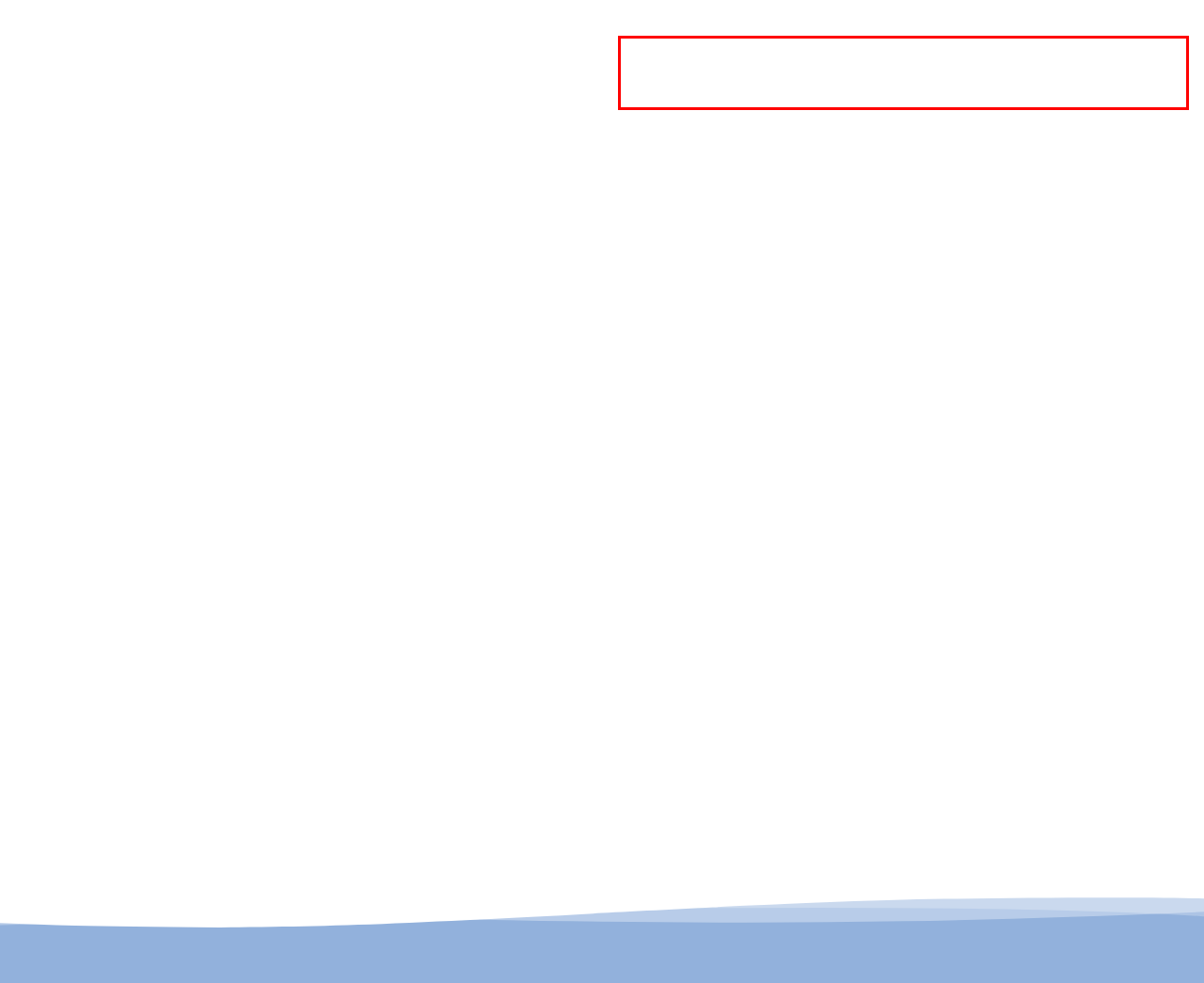Look at the screenshot of the webpage, locate the red rectangle bounding box, and generate the text content that it contains.

A specific training has been developed with the help of our veterinarians and is implemented in our farms and hatcheries to verify and standardize the compliance with our BEA (Animal Welfare) good practices.